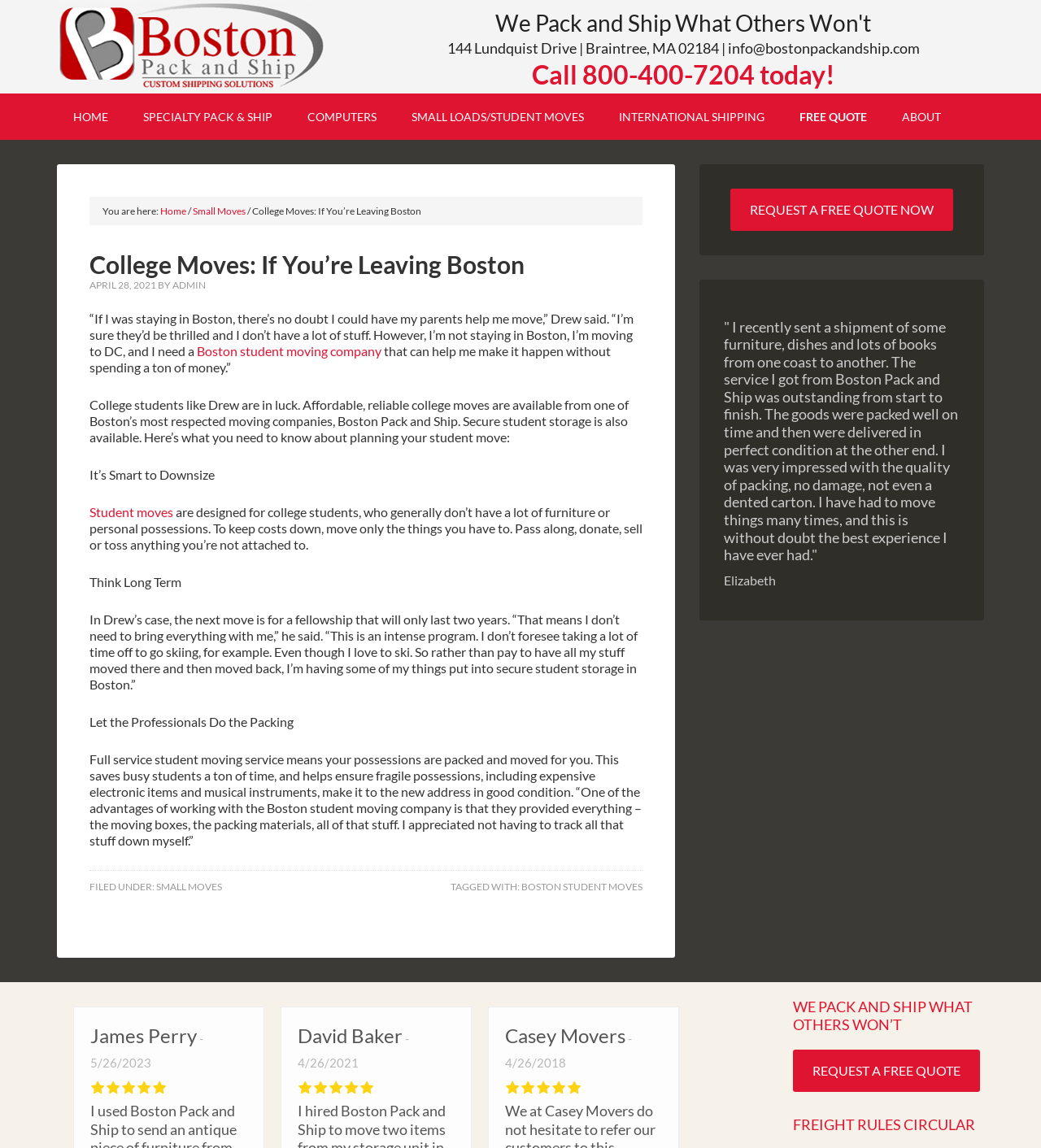Please identify the bounding box coordinates of the element that needs to be clicked to execute the following command: "Click the 'REQUEST A FREE QUOTE NOW' button". Provide the bounding box using four float numbers between 0 and 1, formatted as [left, top, right, bottom].

[0.702, 0.164, 0.916, 0.201]